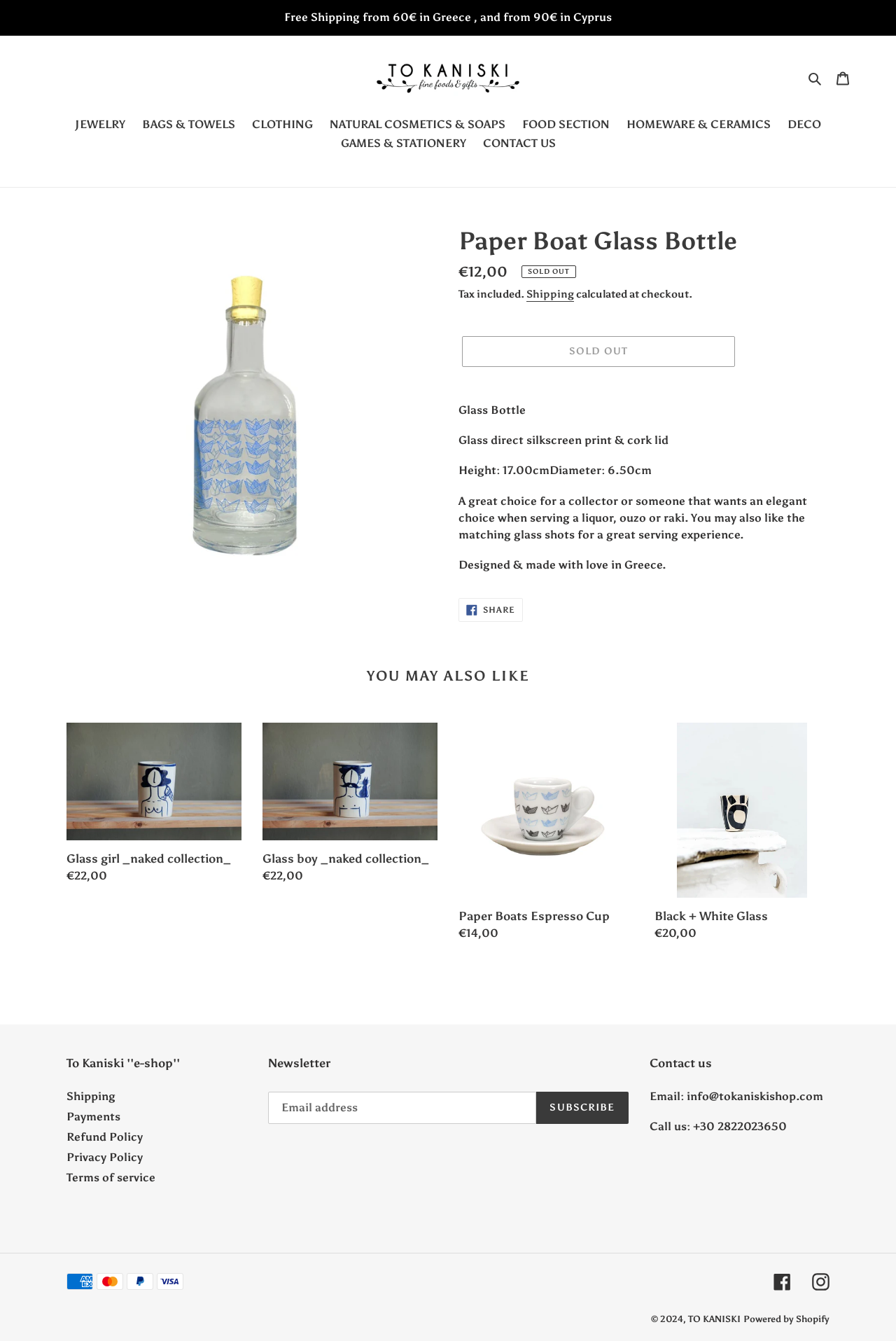Please identify the bounding box coordinates of the element I need to click to follow this instruction: "View the 'HOMEWARE & CERAMICS' category".

[0.691, 0.087, 0.868, 0.101]